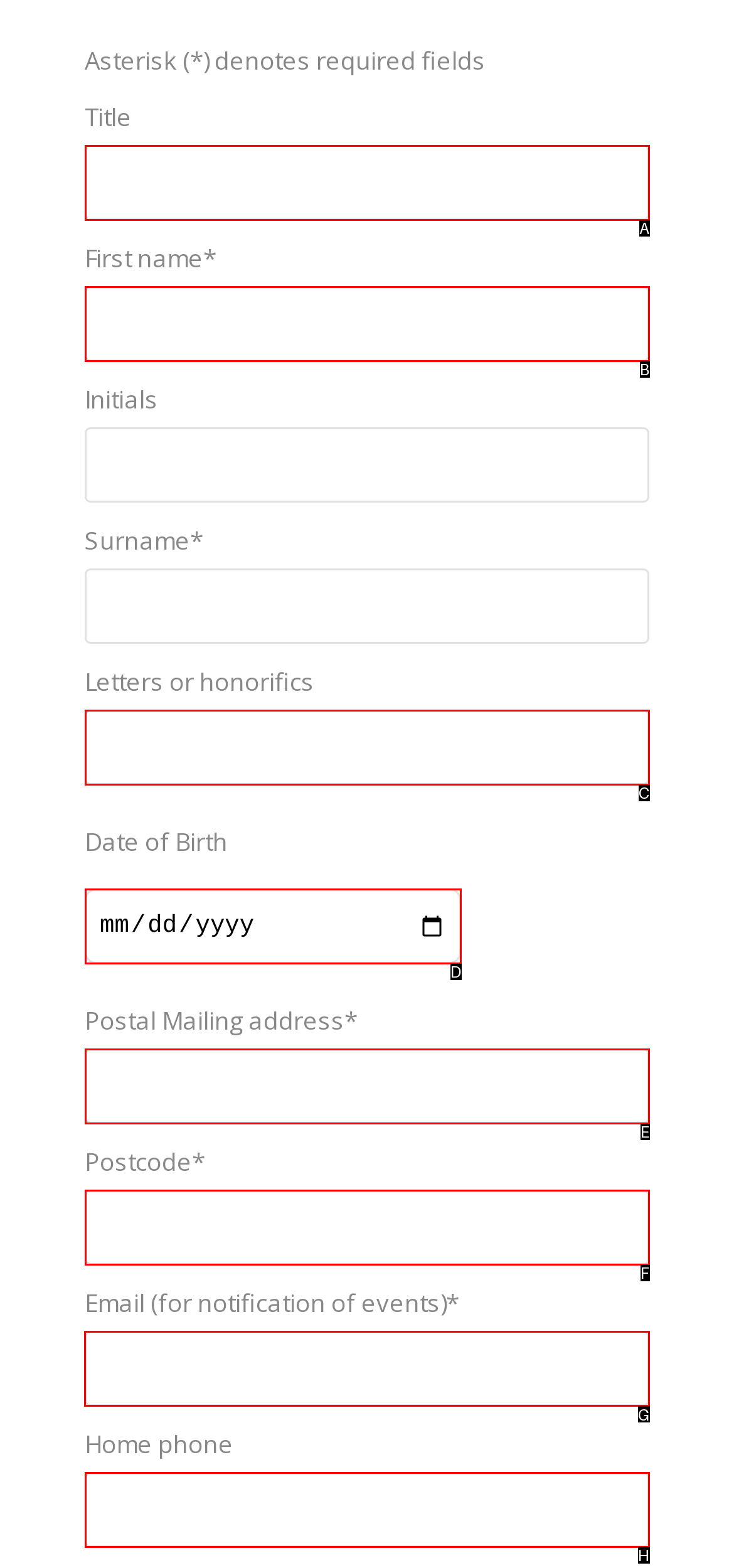Select the appropriate HTML element to click for the following task: Enter email for notification
Answer with the letter of the selected option from the given choices directly.

G